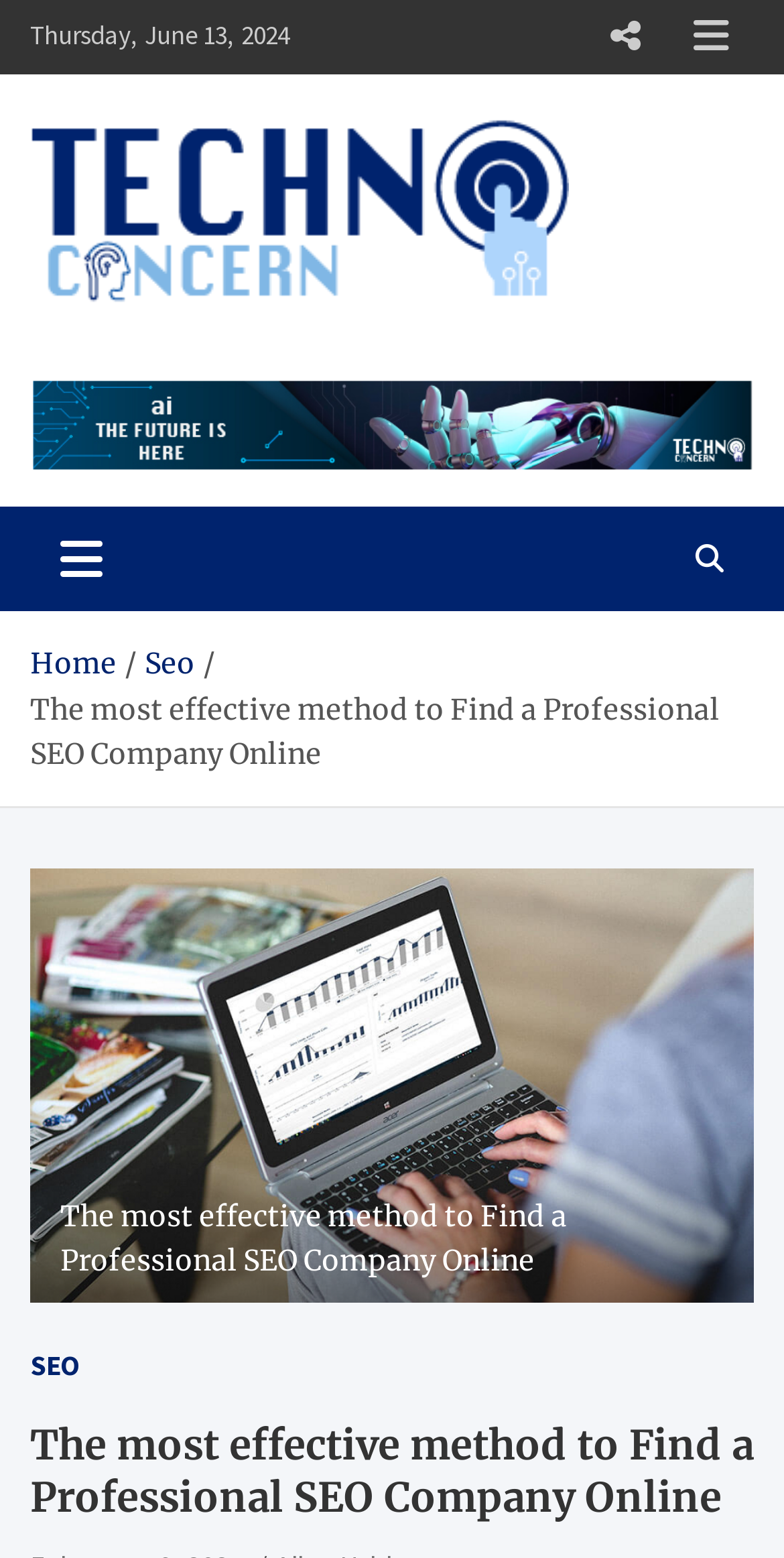Using a single word or phrase, answer the following question: 
What is the type of content displayed in the figure?

An article